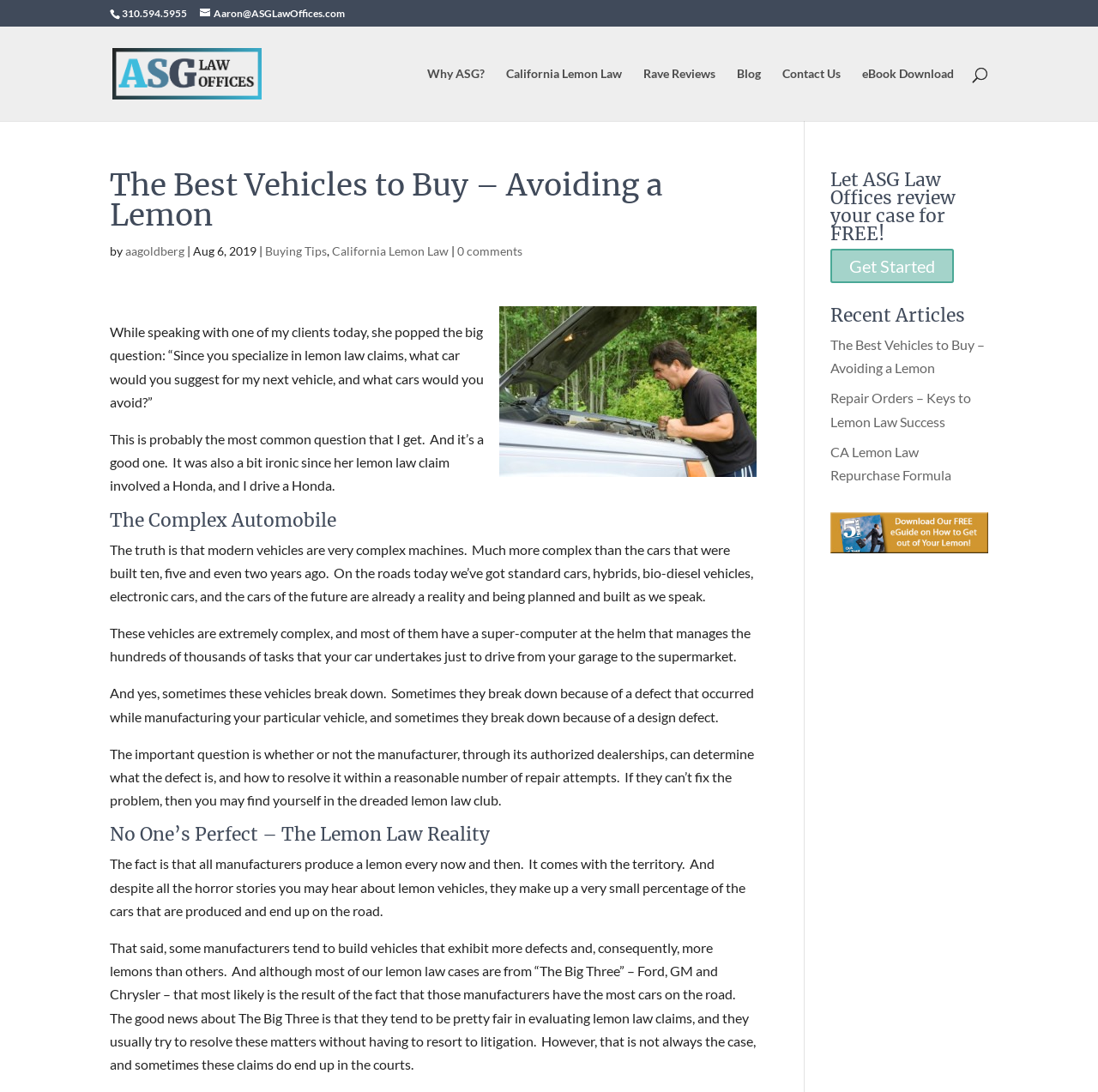Predict the bounding box of the UI element based on this description: "Contact Us".

[0.712, 0.062, 0.766, 0.111]